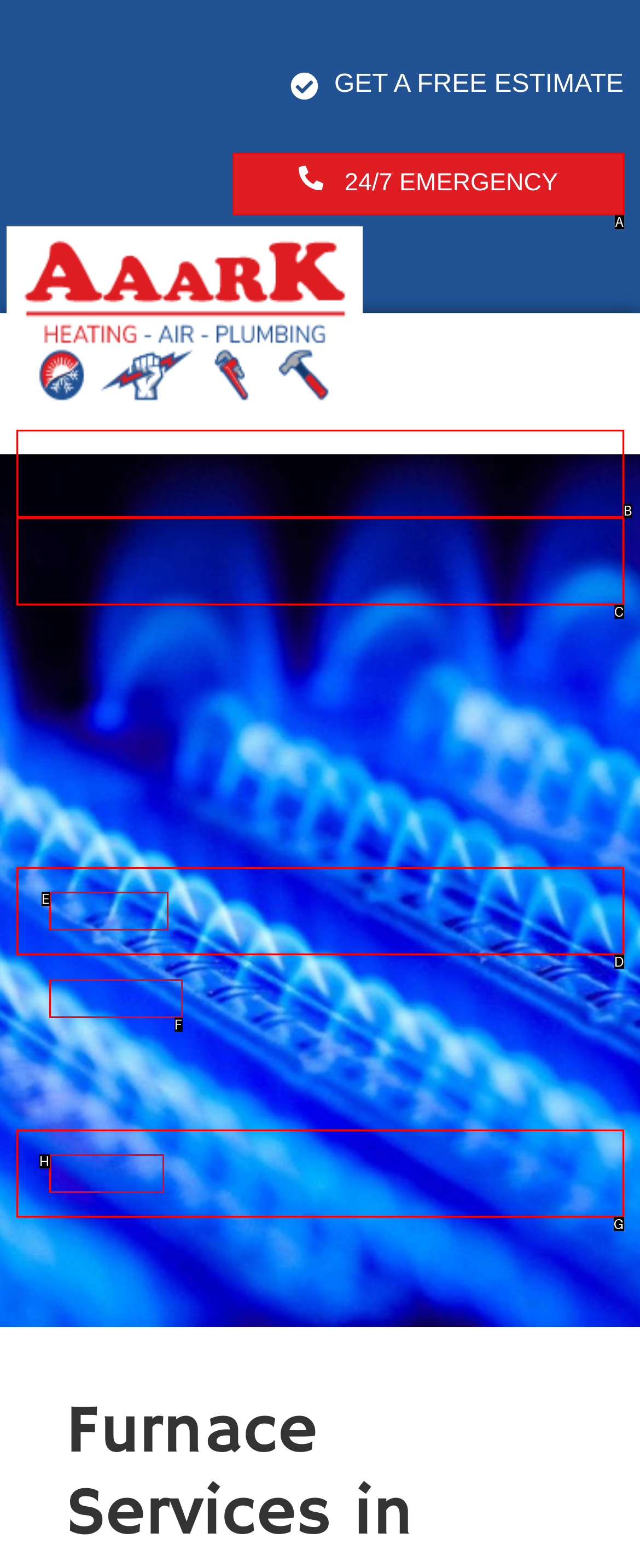Given the description: HOME, identify the HTML element that fits best. Respond with the letter of the correct option from the choices.

B